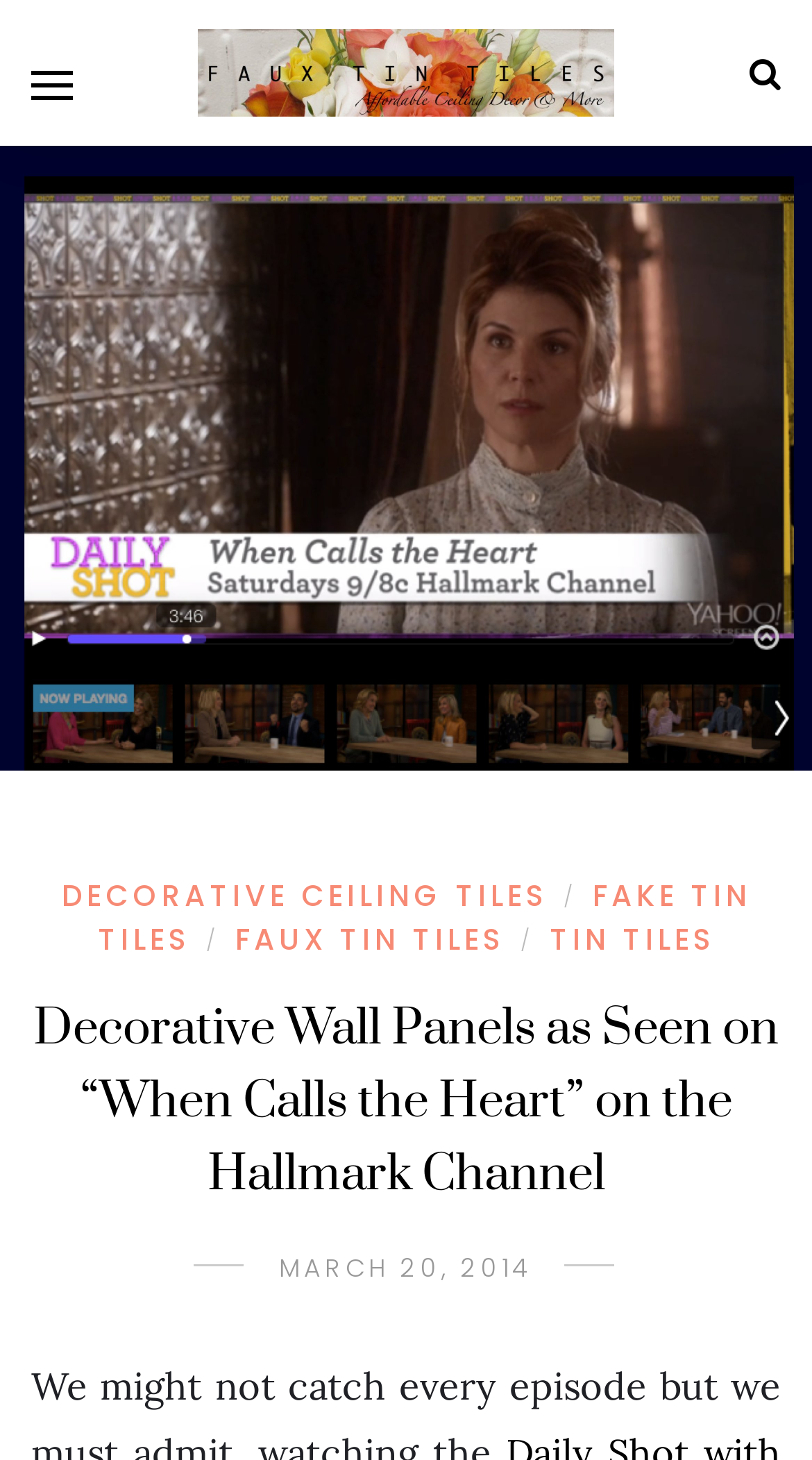What is the name of the TV show mentioned?
Please elaborate on the answer to the question with detailed information.

I found the answer by looking at the heading element which says 'Decorative Wall Panels as Seen on “When Calls the Heart” on the Hallmark Channel'. This heading is likely describing the content of the webpage, and 'When Calls the Heart' is the name of the TV show mentioned.